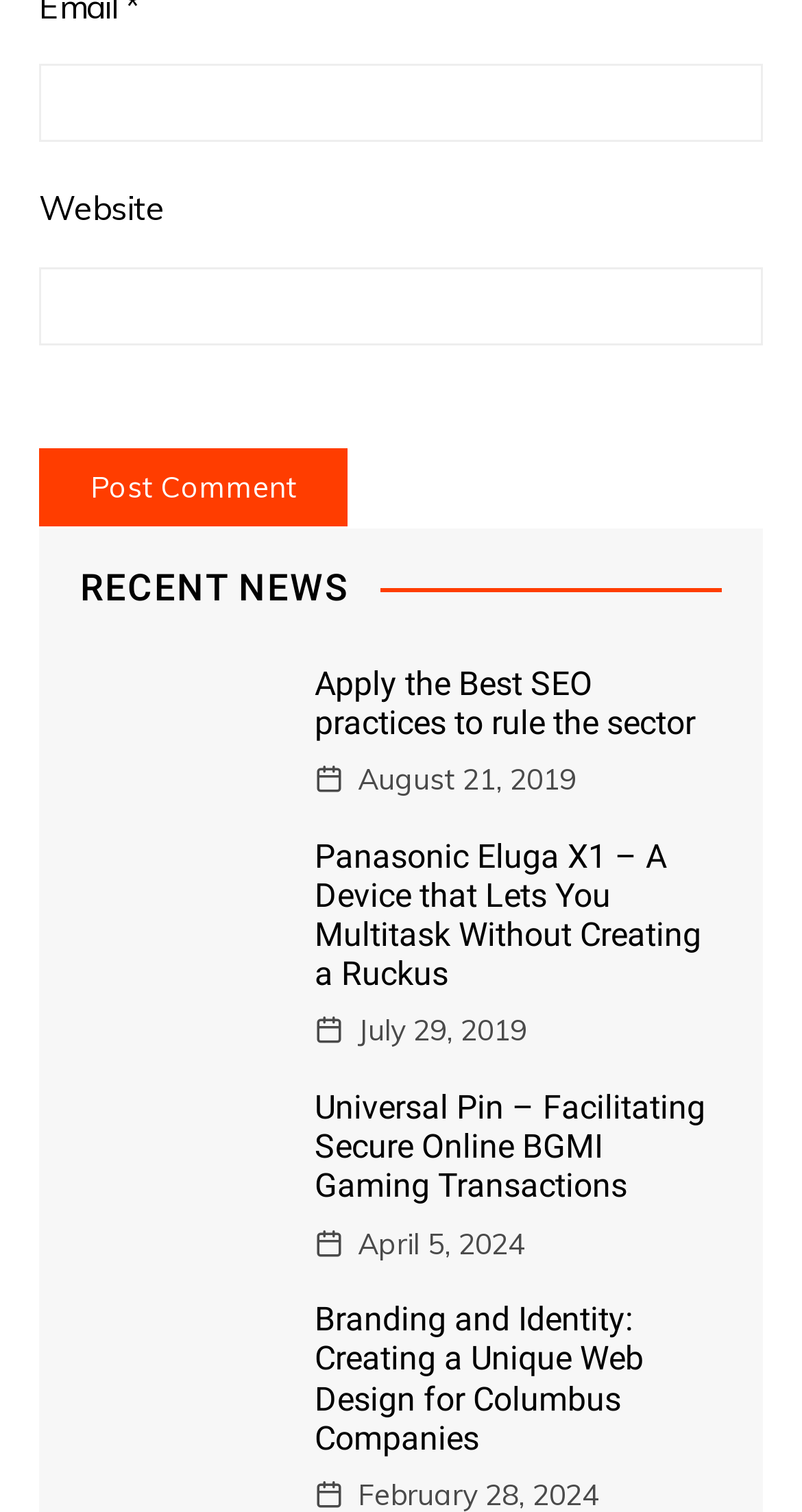What is the purpose of the 'Post Comment' button?
Based on the image, please offer an in-depth response to the question.

The 'Post Comment' button is located below the comment fields, suggesting that it is used to submit a comment after filling in the required information.